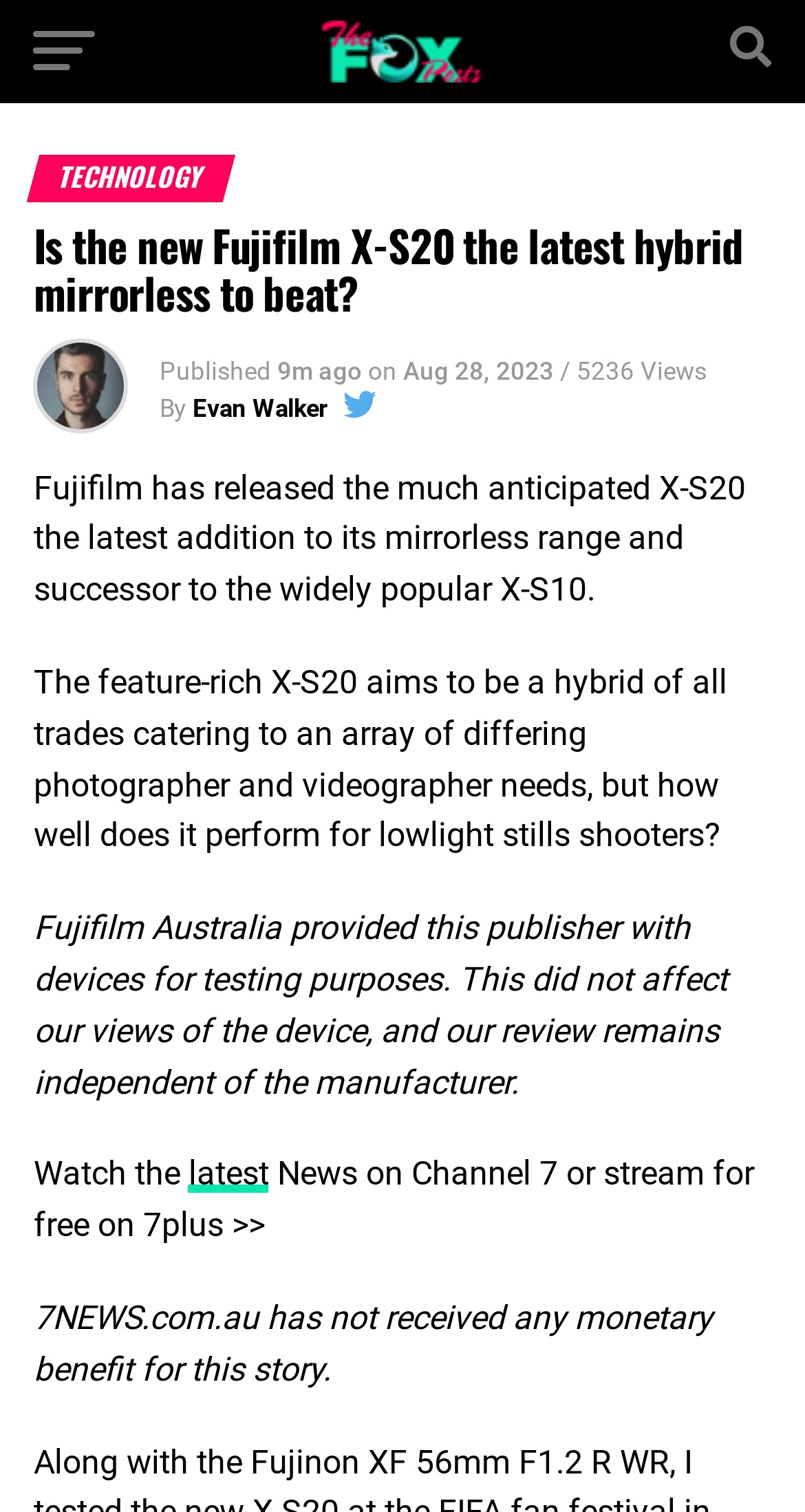Provide a brief response to the question below using a single word or phrase: 
What is the name of the latest addition to Fujifilm's mirrorless range?

X-S20